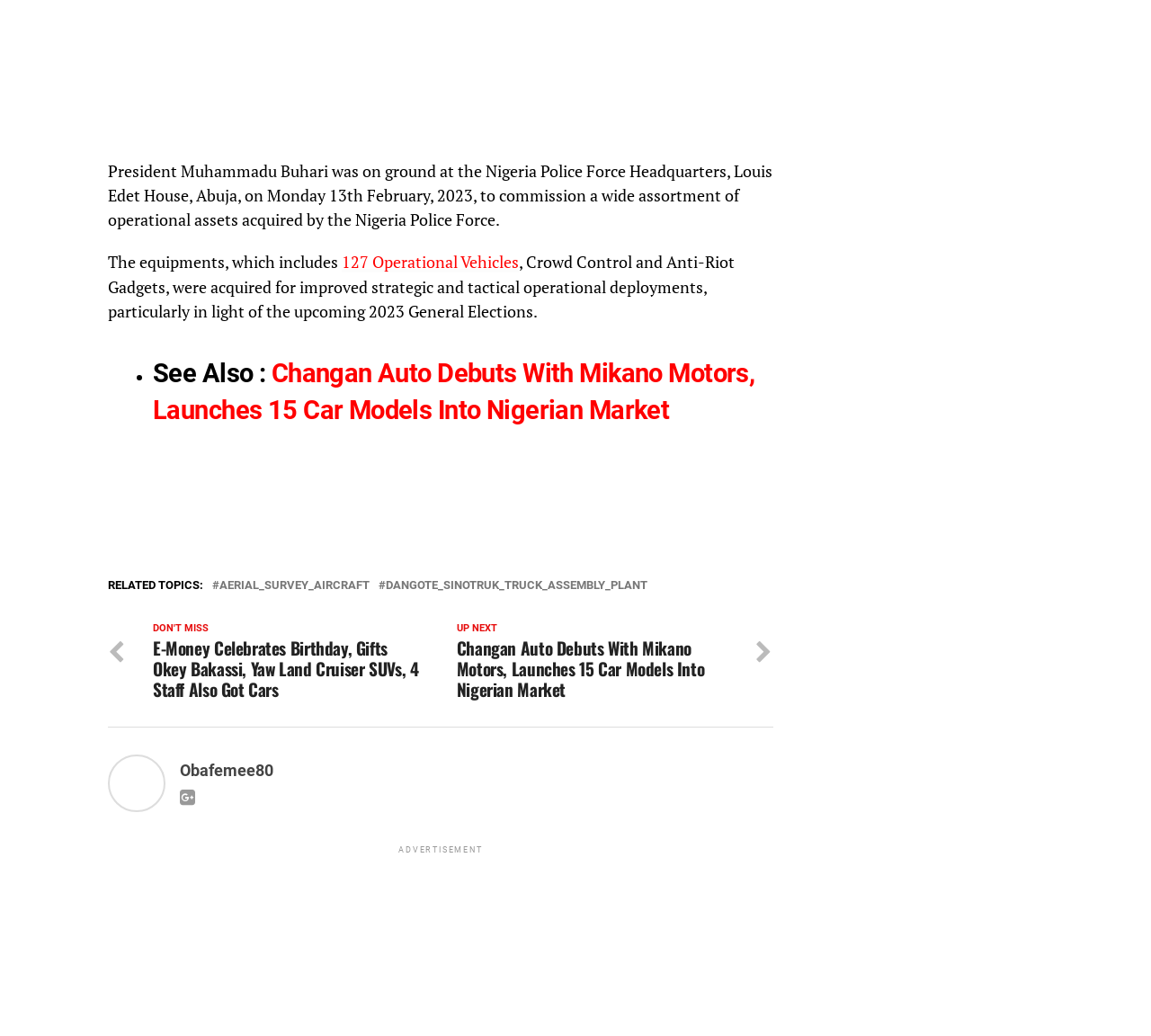What is the name of the person mentioned in the article?
Give a detailed explanation using the information visible in the image.

The article mentions 'President Muhammadu Buhari was on ground at the Nigeria Police Force Headquarters...' which indicates that the person mentioned is Muhammadu Buhari, the President of Nigeria.